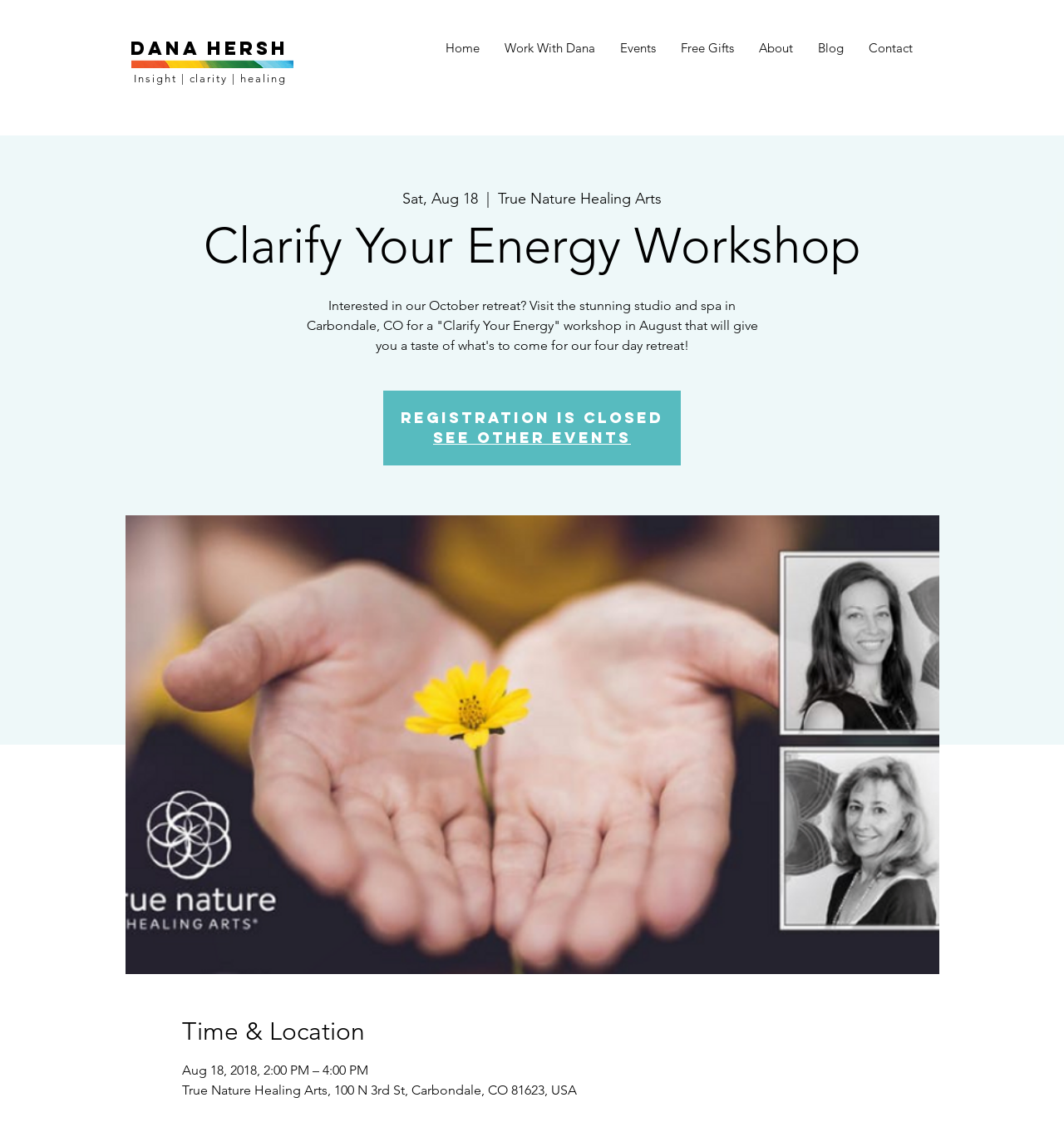Where is the workshop located?
Based on the screenshot, give a detailed explanation to answer the question.

I found the answer by looking at the StaticText element with the address 'True Nature Healing Arts, 100 N 3rd St, Carbondale, CO 81623, USA'.